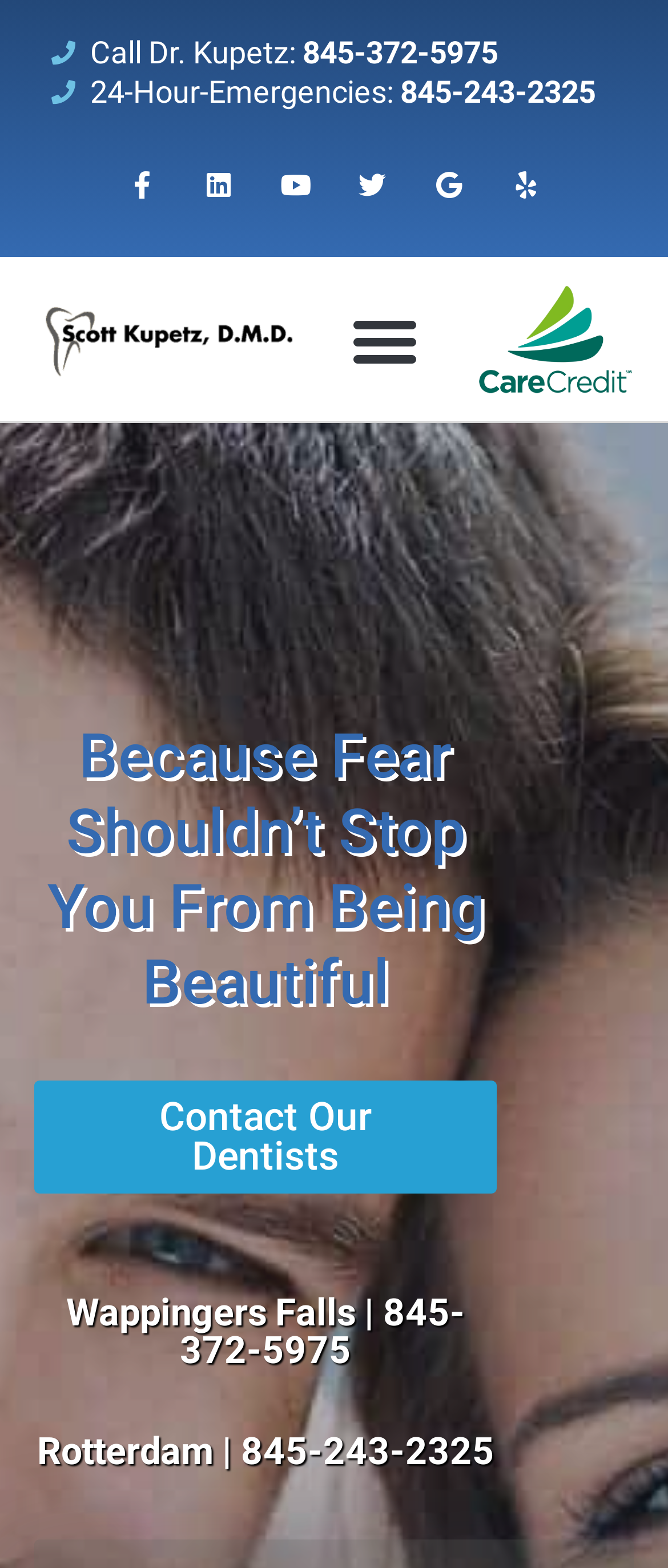Locate the bounding box coordinates of the element I should click to achieve the following instruction: "Call Dr. Kupetz".

[0.077, 0.022, 0.745, 0.046]